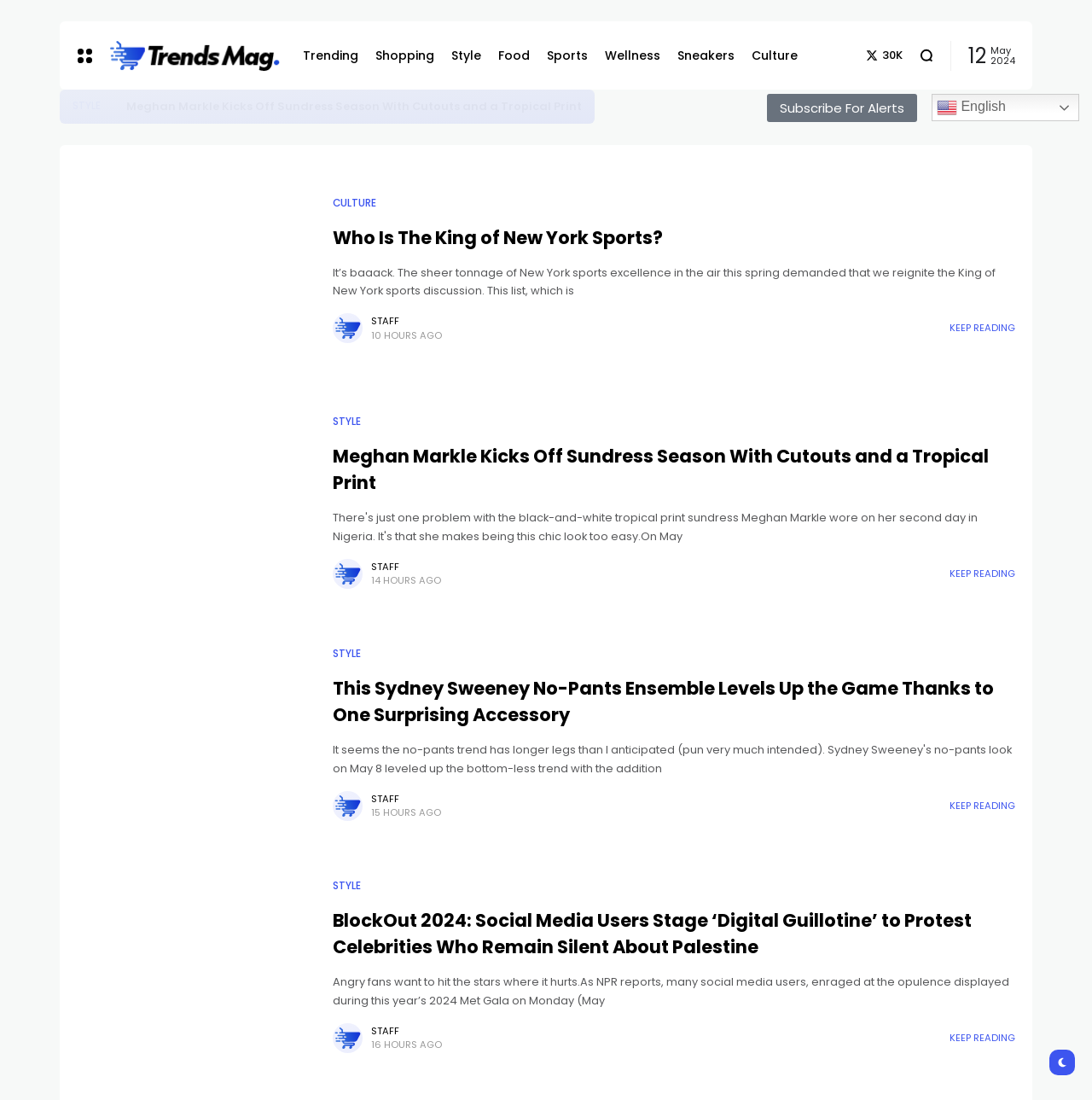Provide the bounding box coordinates of the section that needs to be clicked to accomplish the following instruction: "Search for dental tips."

None